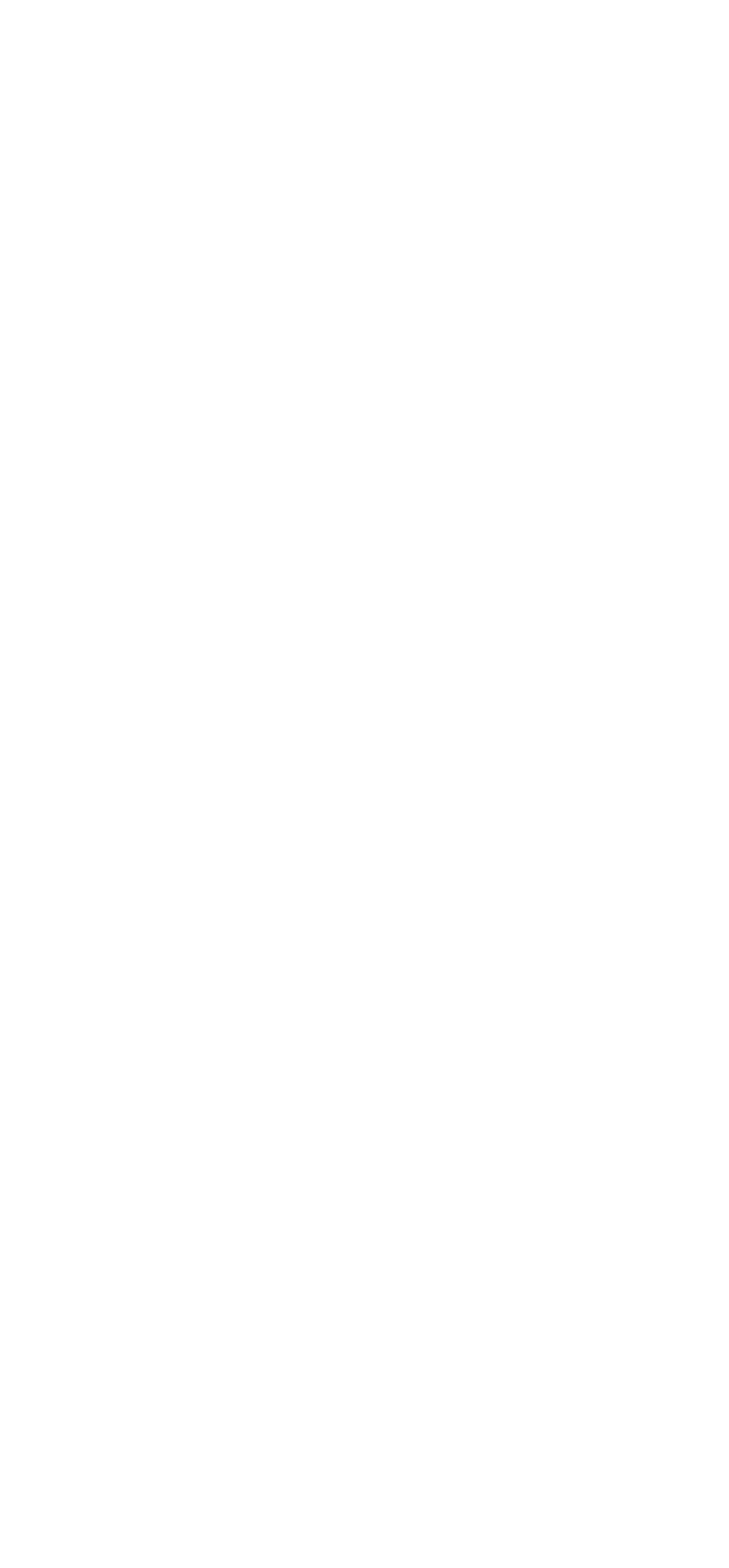Give a one-word or phrase response to the following question: What is the purpose of the provided documents?

For individual use